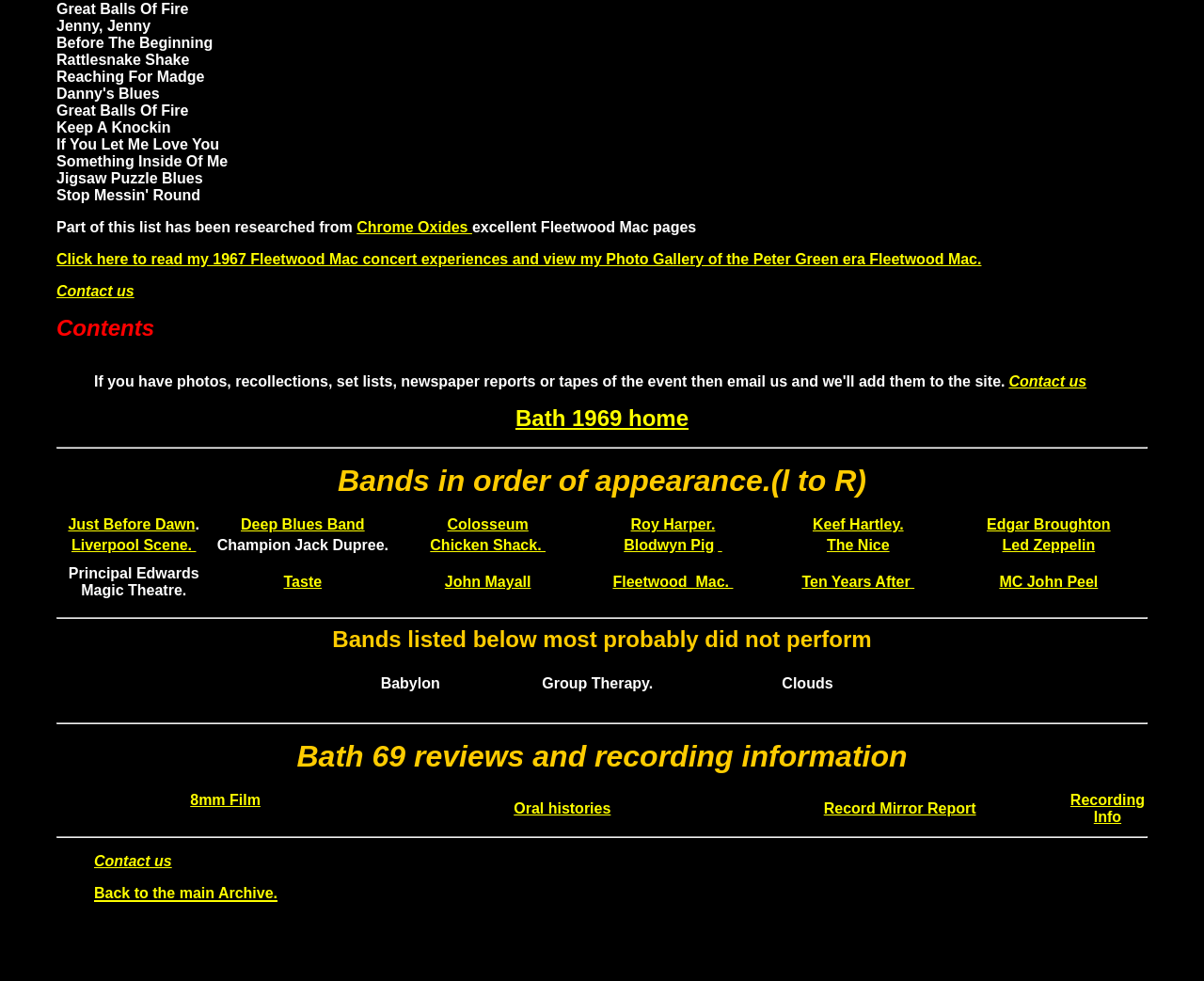How many bands are listed in the first table?
Using the details shown in the screenshot, provide a comprehensive answer to the question.

The first table on the webpage lists bands in order of appearance. By counting the number of LayoutTableCell elements in the first LayoutTableRow, we can determine that there are 9 bands listed.